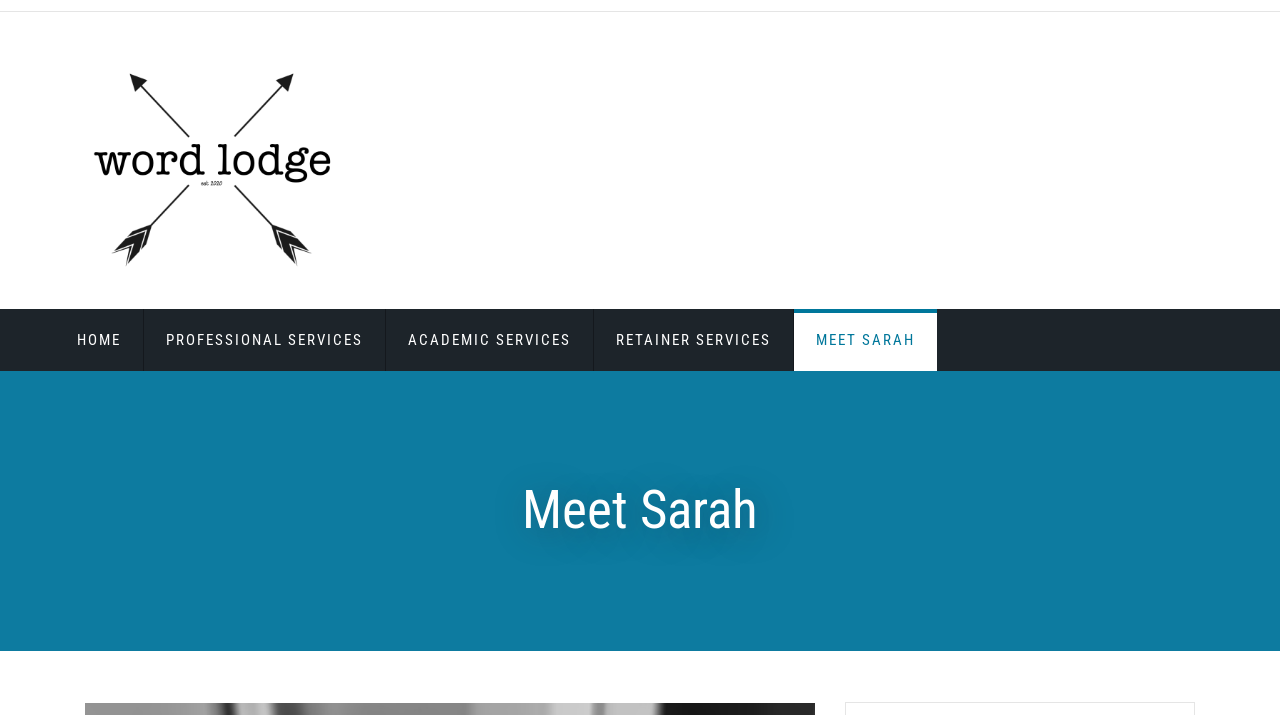What is the name of the person on this webpage?
Can you provide an in-depth and detailed response to the question?

The webpage has a heading 'Meet Sarah' which suggests that the webpage is about a person named Sarah.